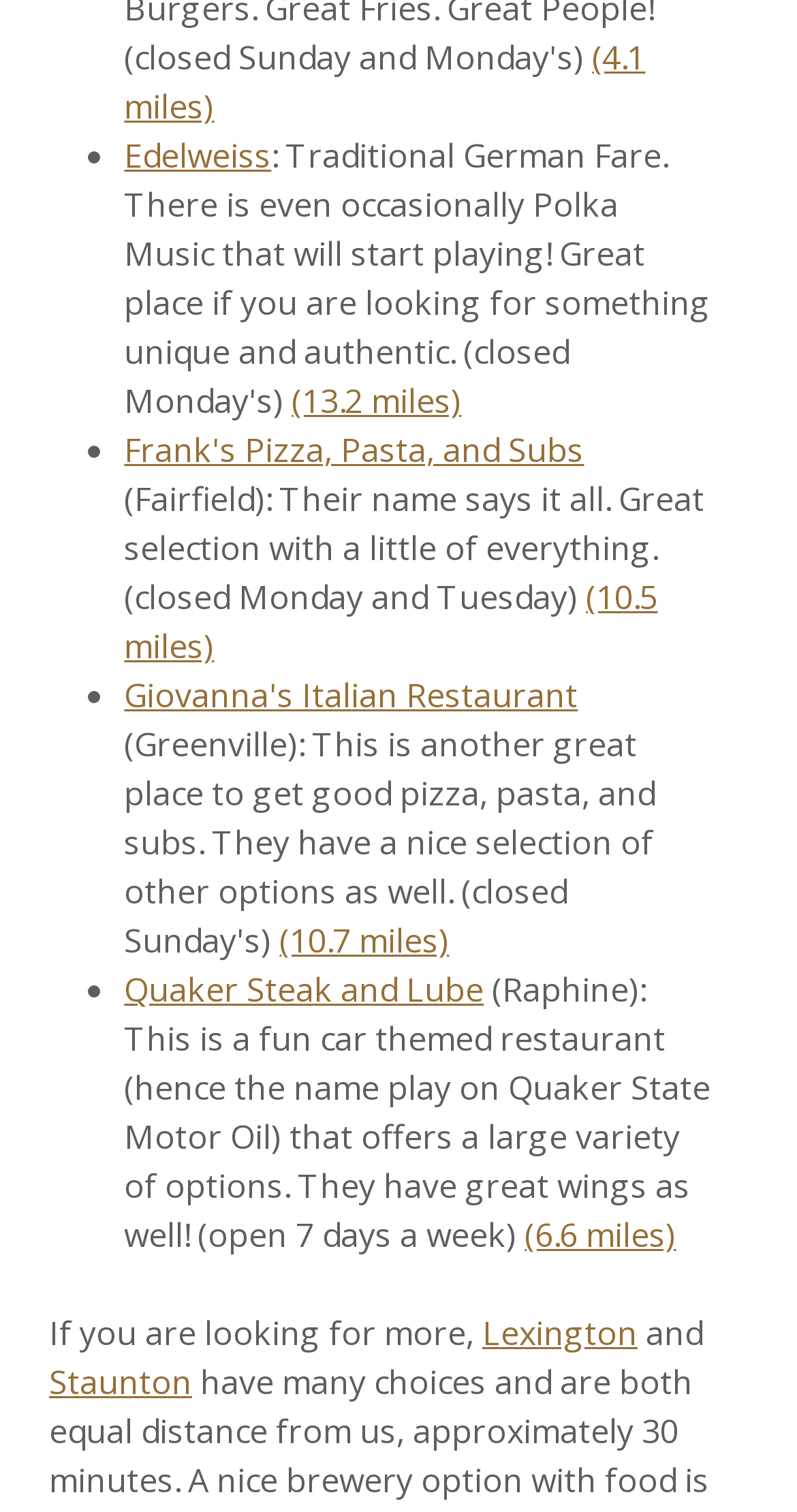Find the bounding box coordinates for the element described here: "Frank's Pizza, Pasta, and Subs".

[0.156, 0.283, 0.733, 0.313]